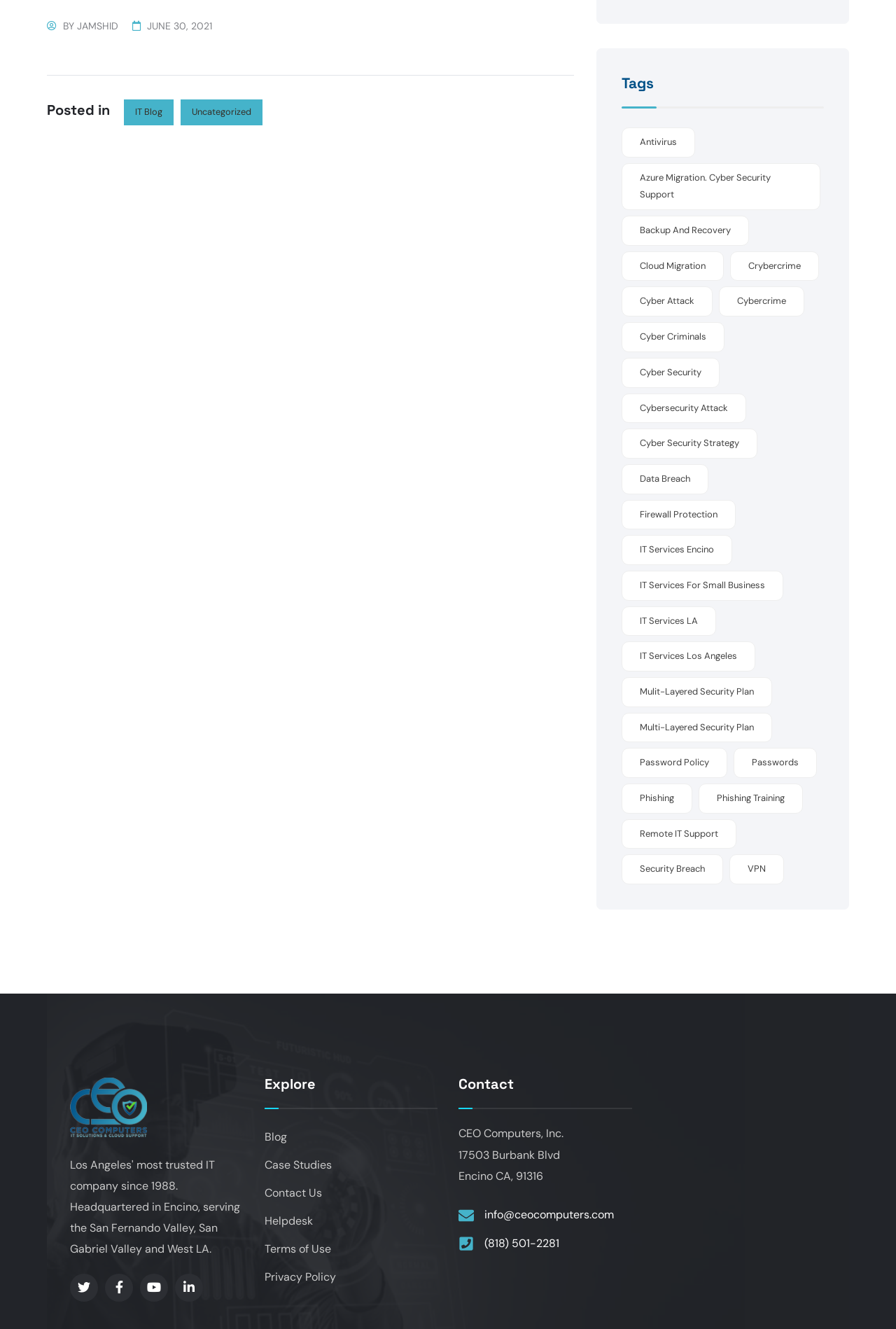Specify the bounding box coordinates of the area to click in order to follow the given instruction: "View the 'Tags' section."

[0.694, 0.055, 0.92, 0.081]